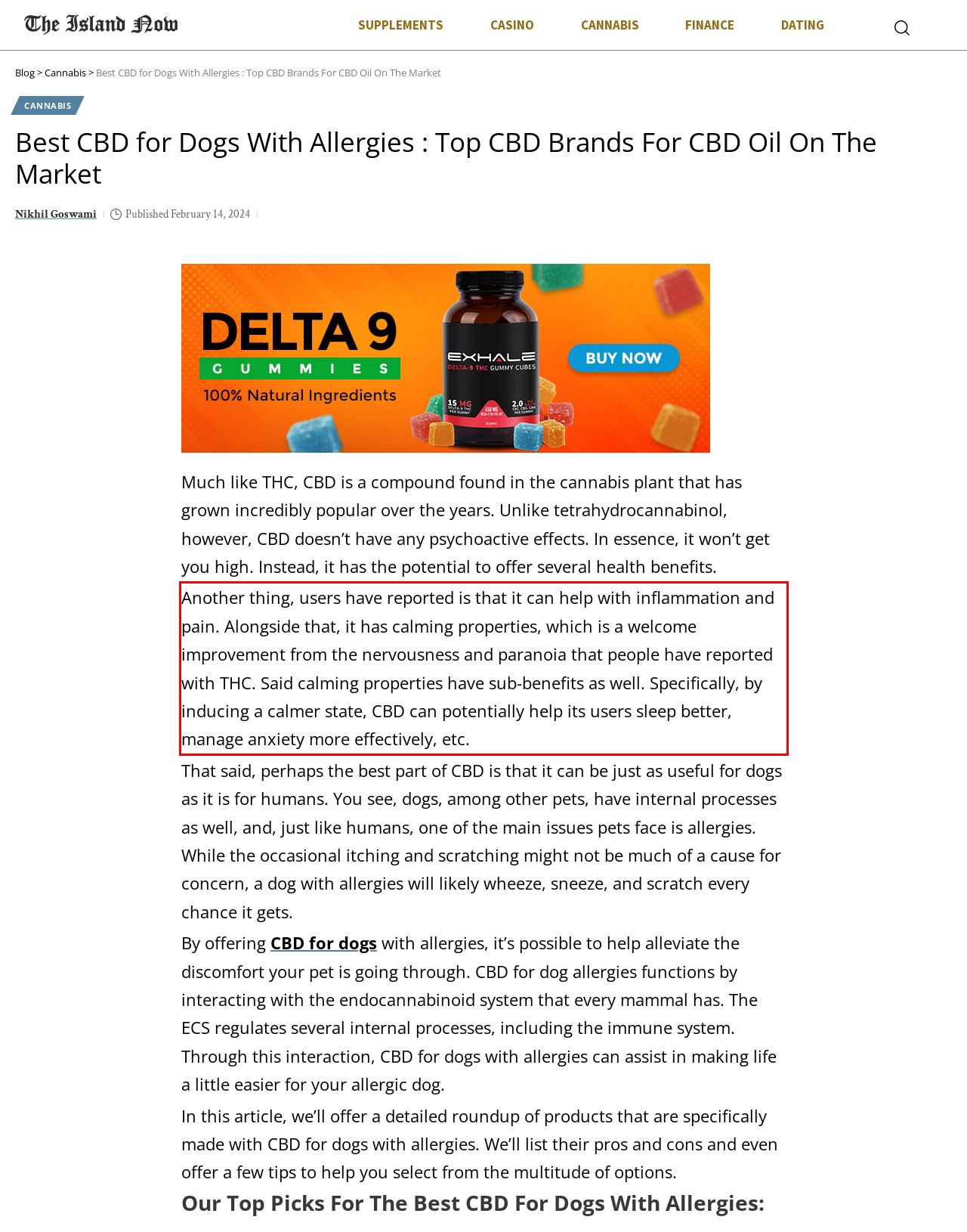Identify the text inside the red bounding box in the provided webpage screenshot and transcribe it.

Another thing, users have reported is that it can help with inflammation and pain. Alongside that, it has calming properties, which is a welcome improvement from the nervousness and paranoia that people have reported with THC. Said calming properties have sub-benefits as well. Specifically, by inducing a calmer state, CBD can potentially help its users sleep better, manage anxiety more effectively, etc.